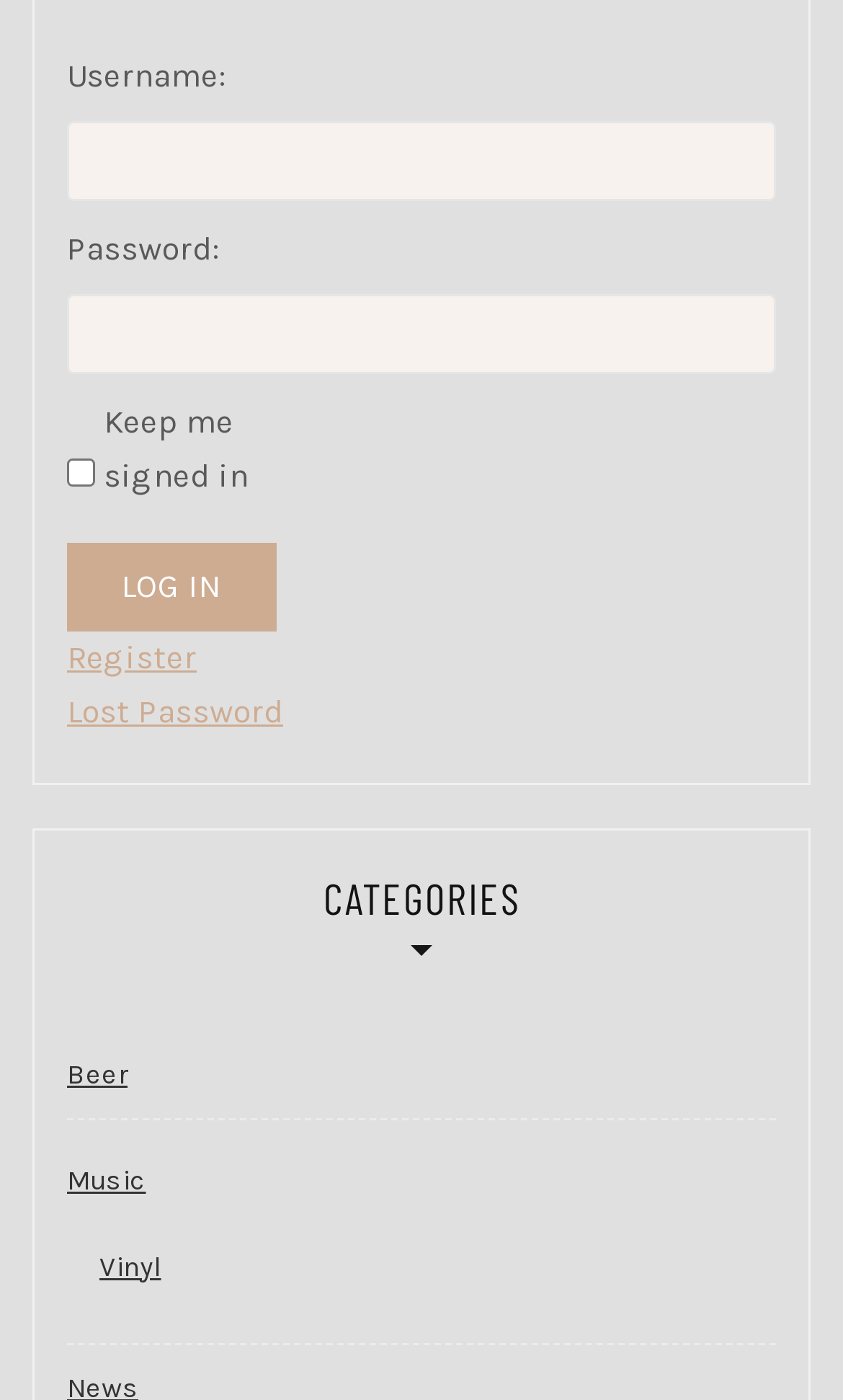Based on the visual content of the image, answer the question thoroughly: What is the function of the 'Keep me signed in' checkbox?

The 'Keep me signed in' checkbox is likely used to remember the user's login credentials, so they don't have to enter them every time they visit the website.